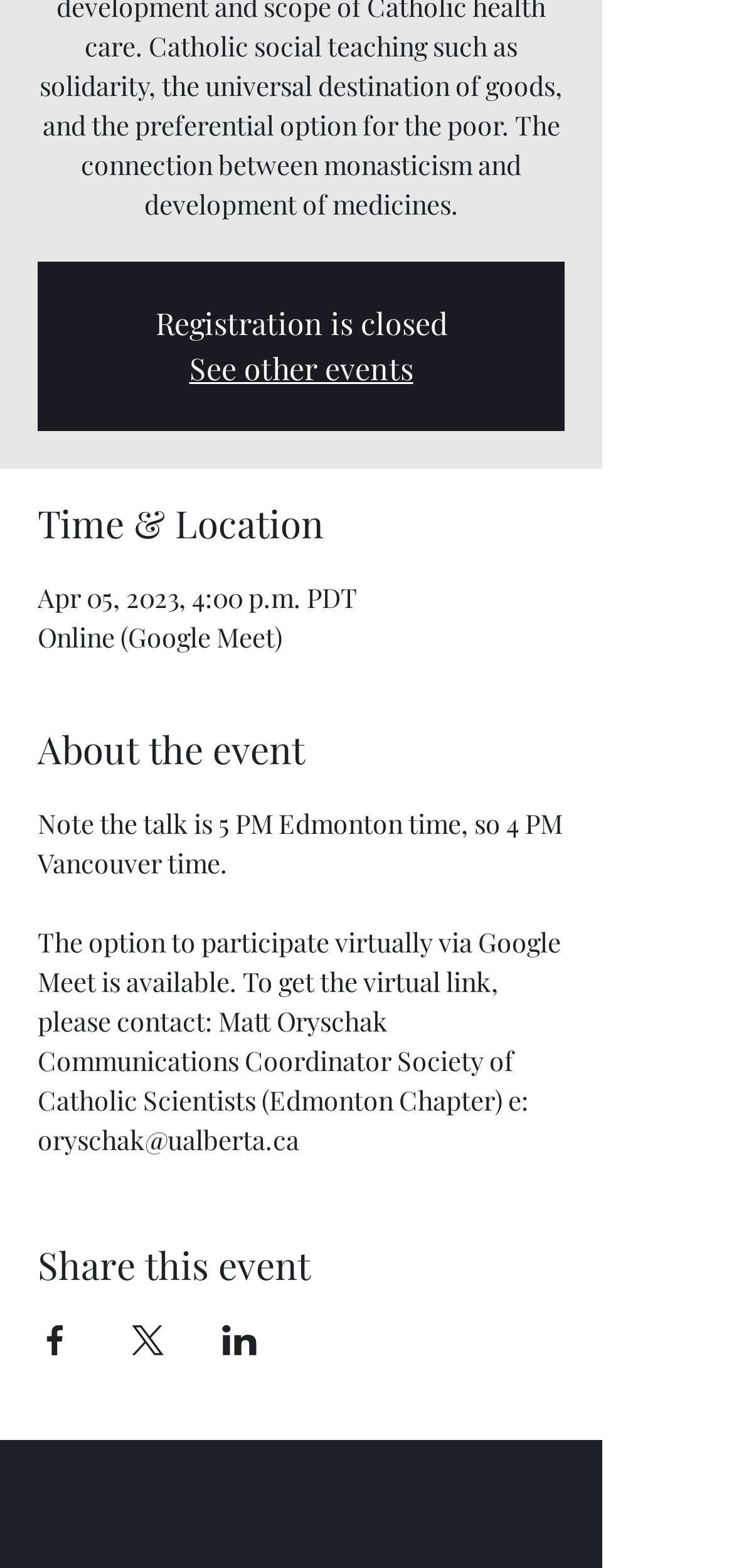By analyzing the image, answer the following question with a detailed response: What social media platforms can I share this event on?

The social media platforms that I can share this event on can be determined by looking at the generic elements with the text 'Share event on Facebook', 'Share event on X', and 'Share event on LinkedIn' which are located under the 'Share this event' heading.